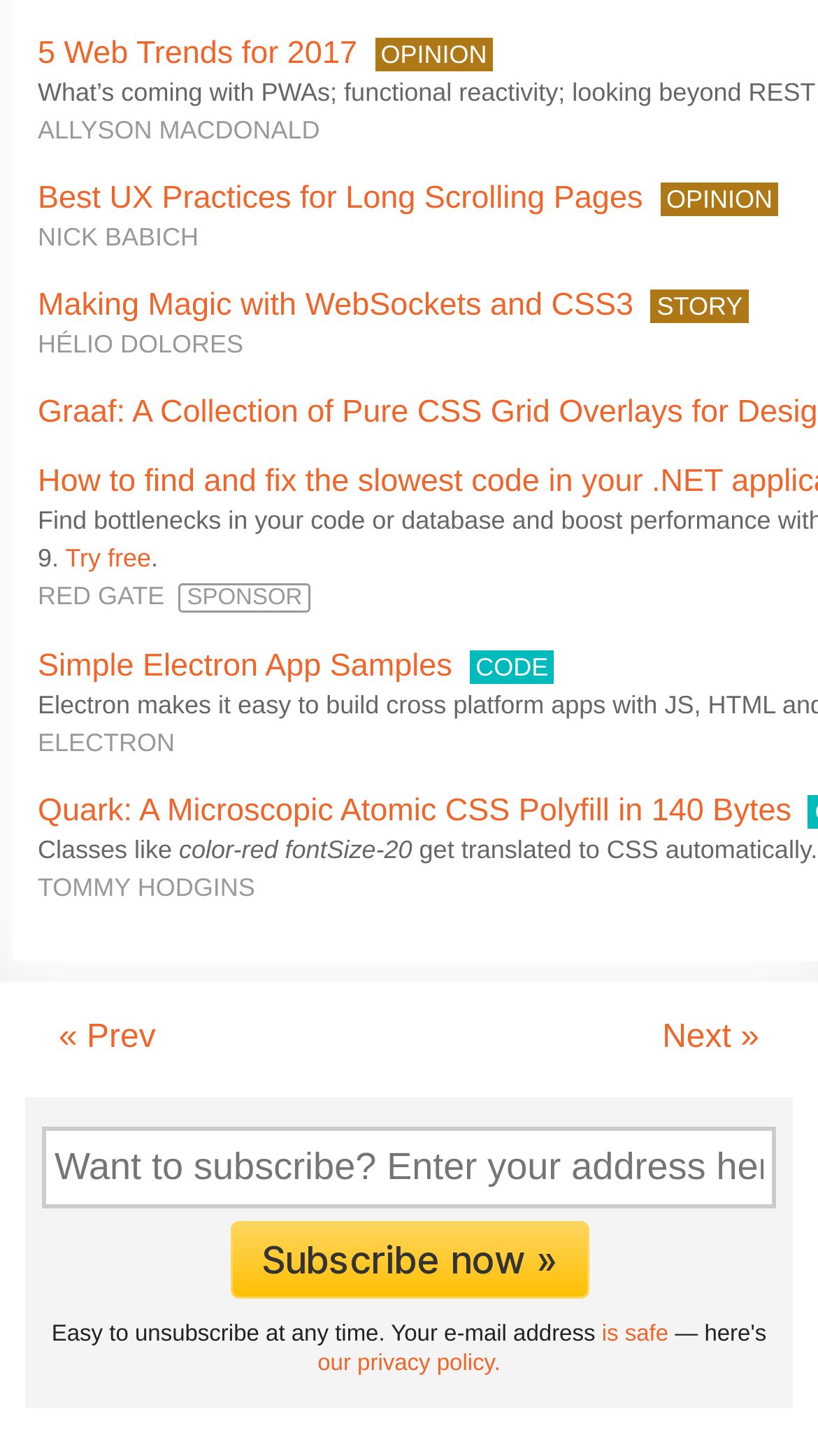Locate the bounding box coordinates of the area that needs to be clicked to fulfill the following instruction: "Read the article 'Making Magic with WebSockets and CSS3'". The coordinates should be in the format of four float numbers between 0 and 1, namely [left, top, right, bottom].

[0.046, 0.198, 0.774, 0.222]